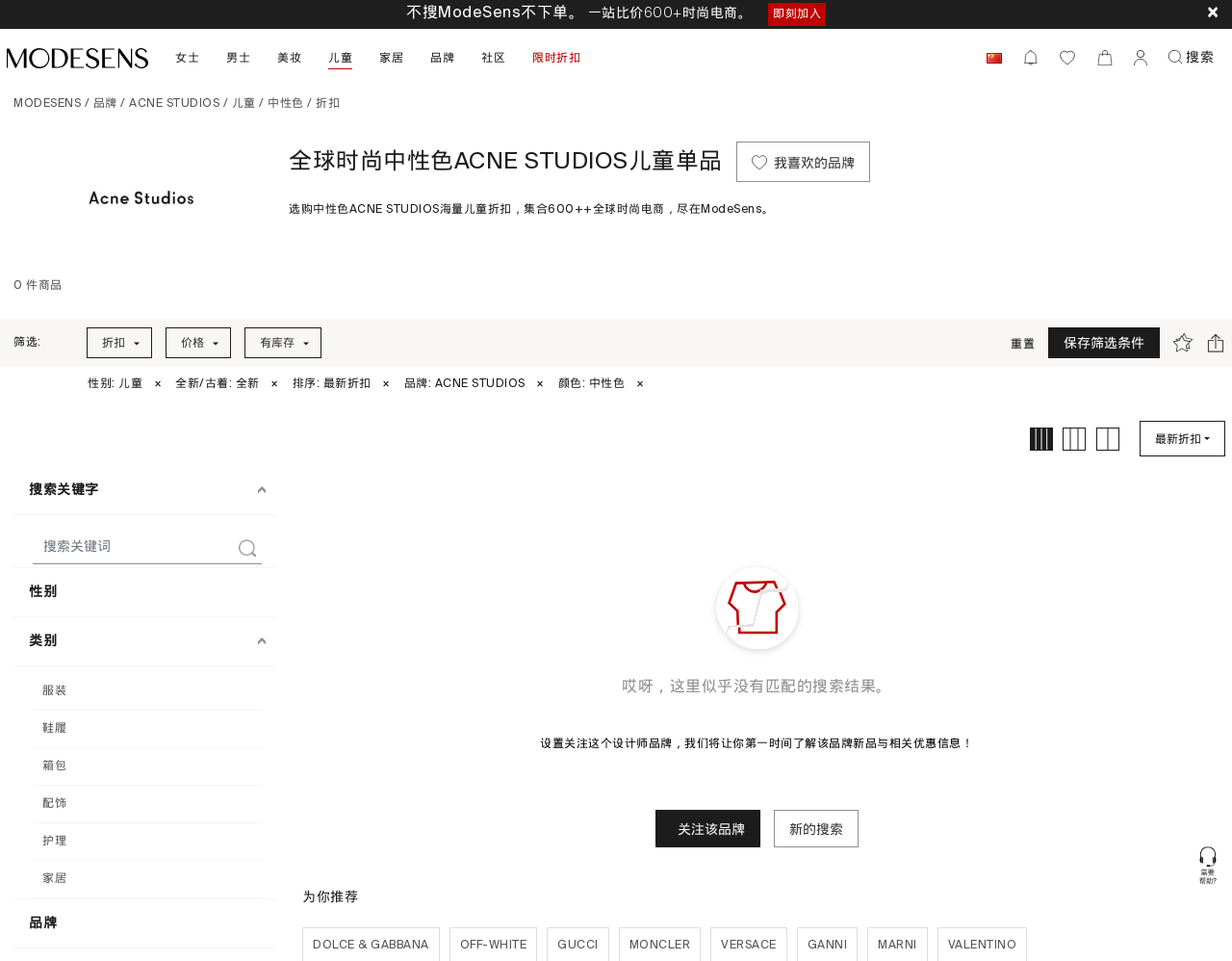Pinpoint the bounding box coordinates for the area that should be clicked to perform the following instruction: "Click the logo".

[0.005, 0.05, 0.12, 0.071]